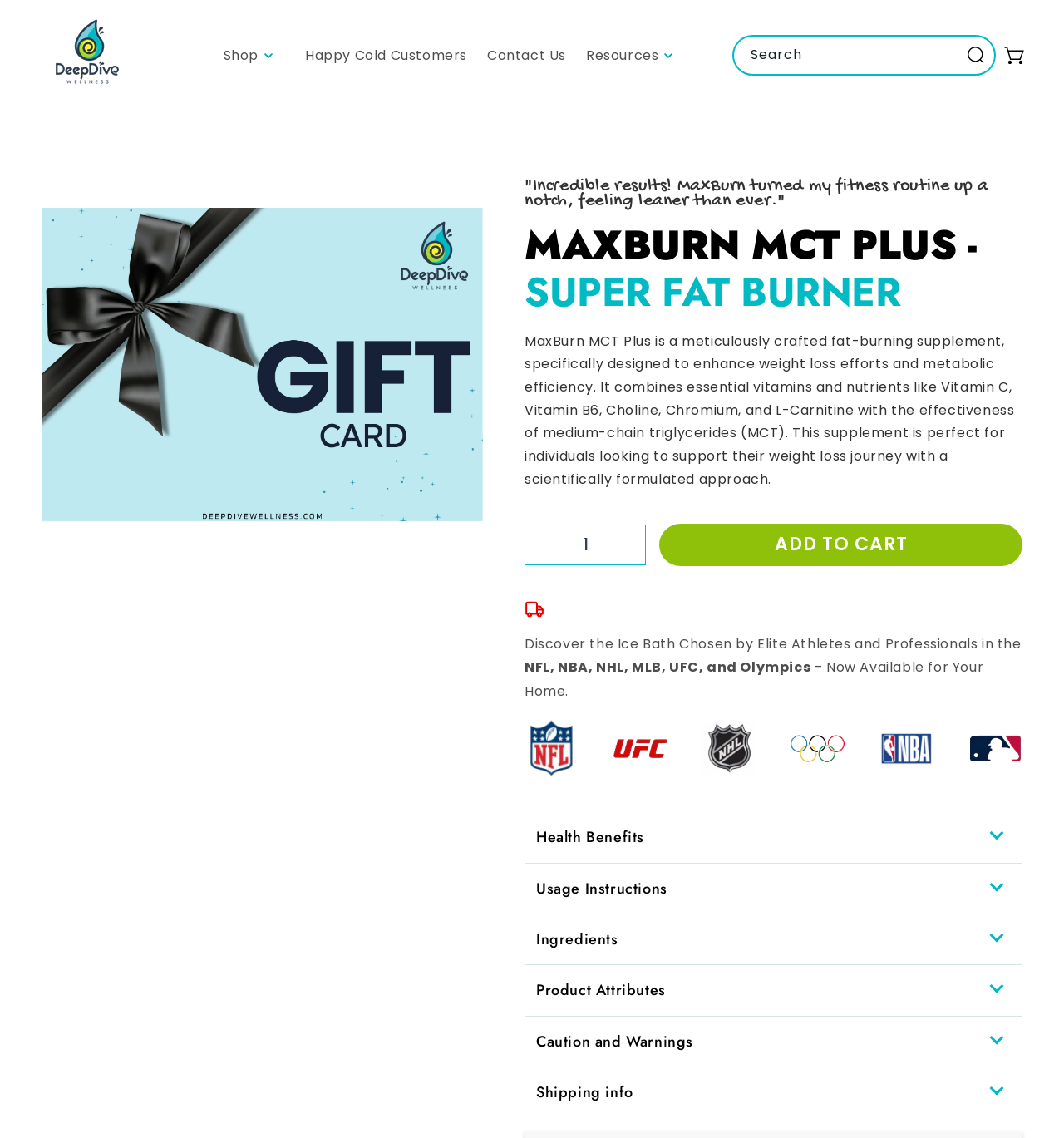How many links are there in the top navigation bar?
Using the image, provide a concise answer in one word or a short phrase.

4